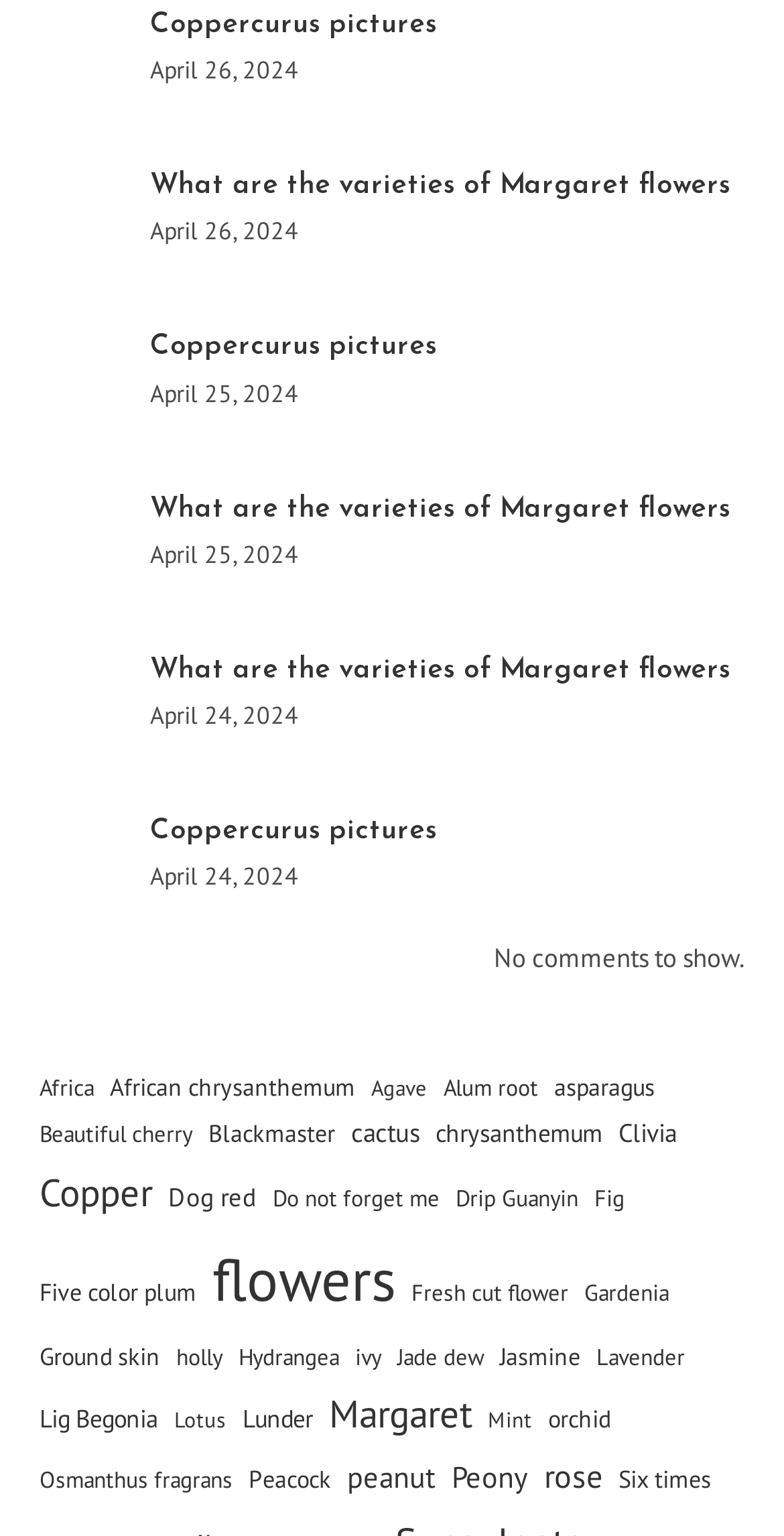Kindly determine the bounding box coordinates for the area that needs to be clicked to execute this instruction: "Browse 'flowers'".

[0.271, 0.798, 0.504, 0.867]